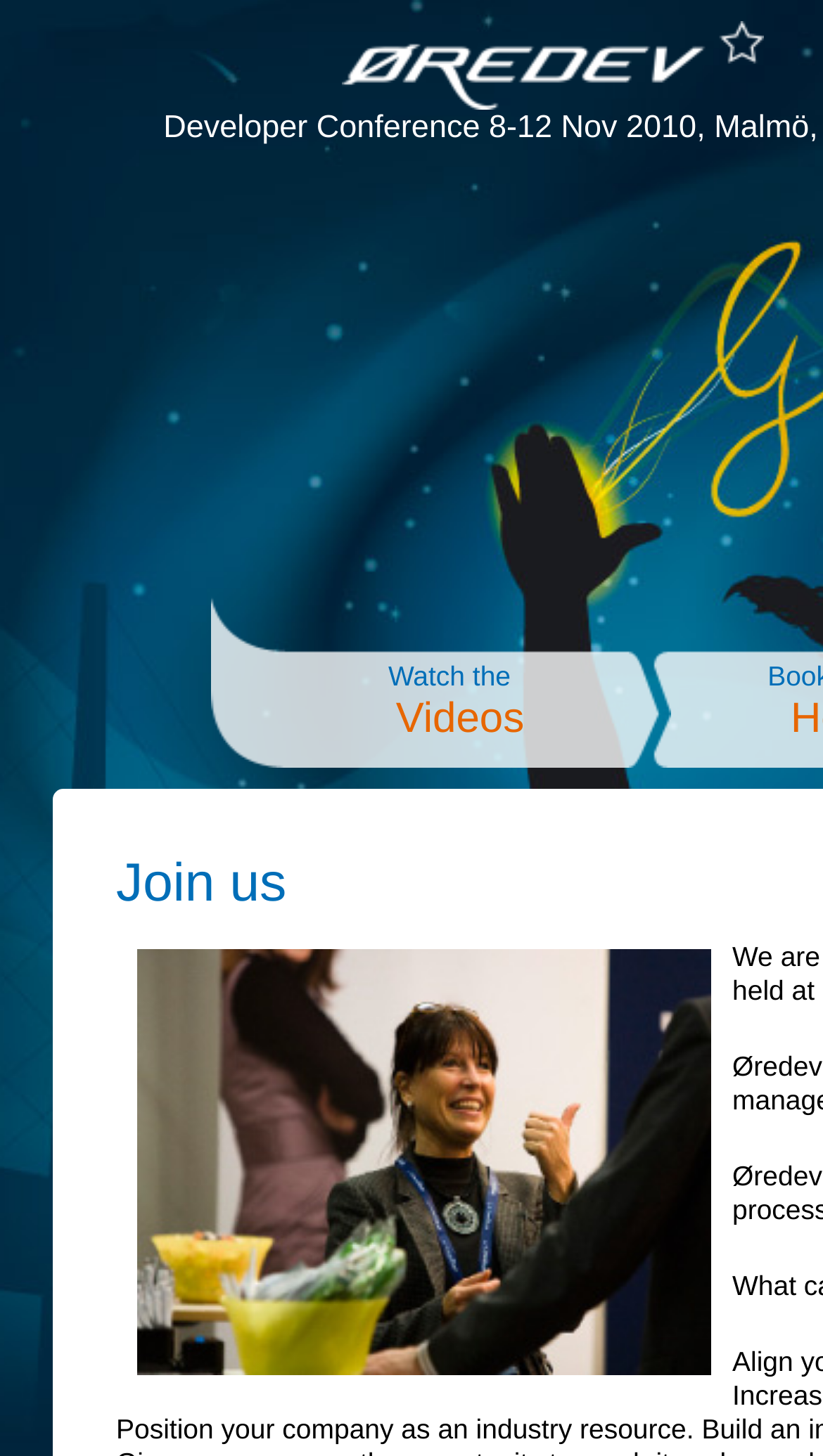What is the theme of the conference?
Using the image as a reference, give a one-word or short phrase answer.

Software development